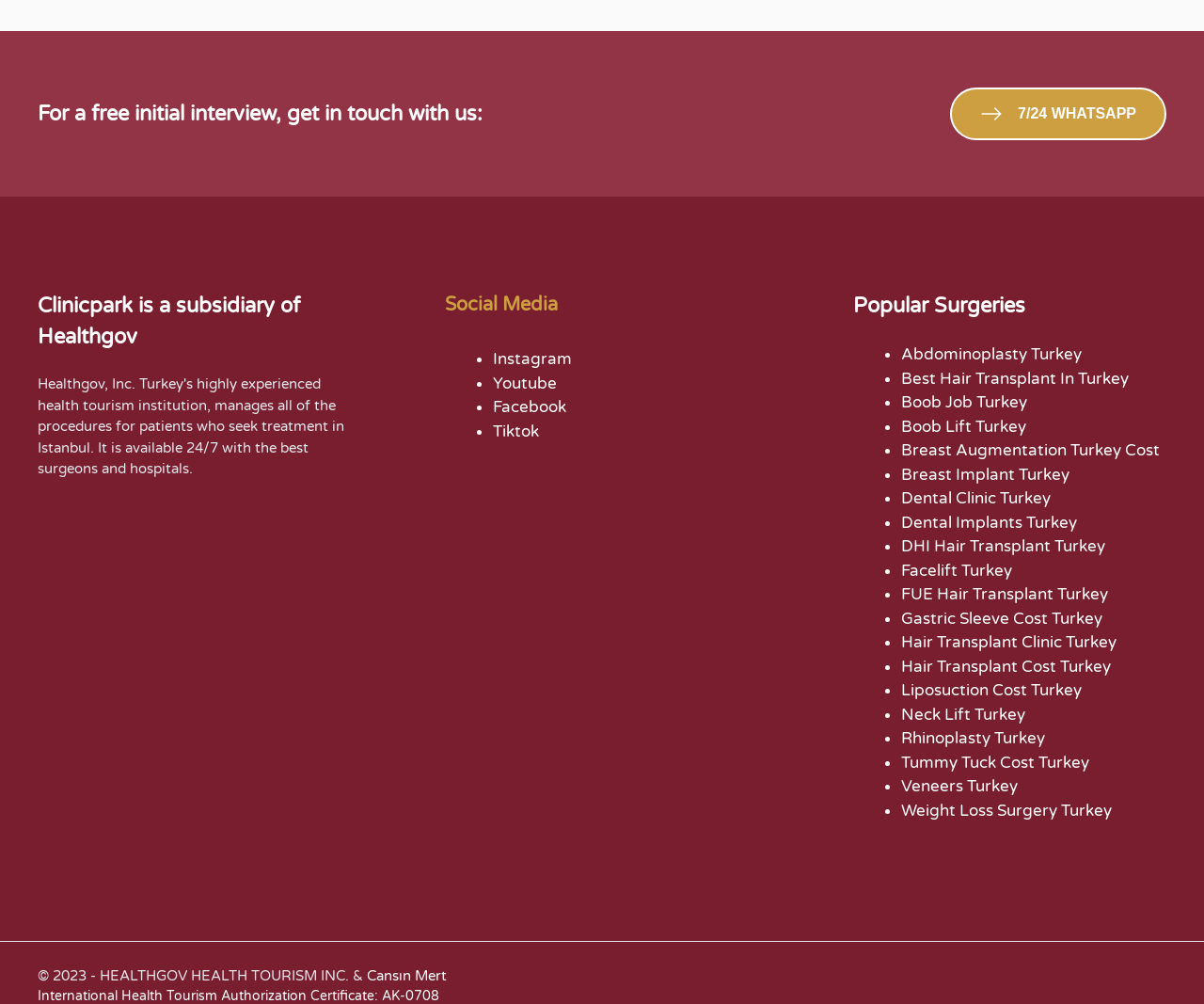Please locate the bounding box coordinates for the element that should be clicked to achieve the following instruction: "Visit our Instagram page". Ensure the coordinates are given as four float numbers between 0 and 1, i.e., [left, top, right, bottom].

[0.41, 0.348, 0.475, 0.368]